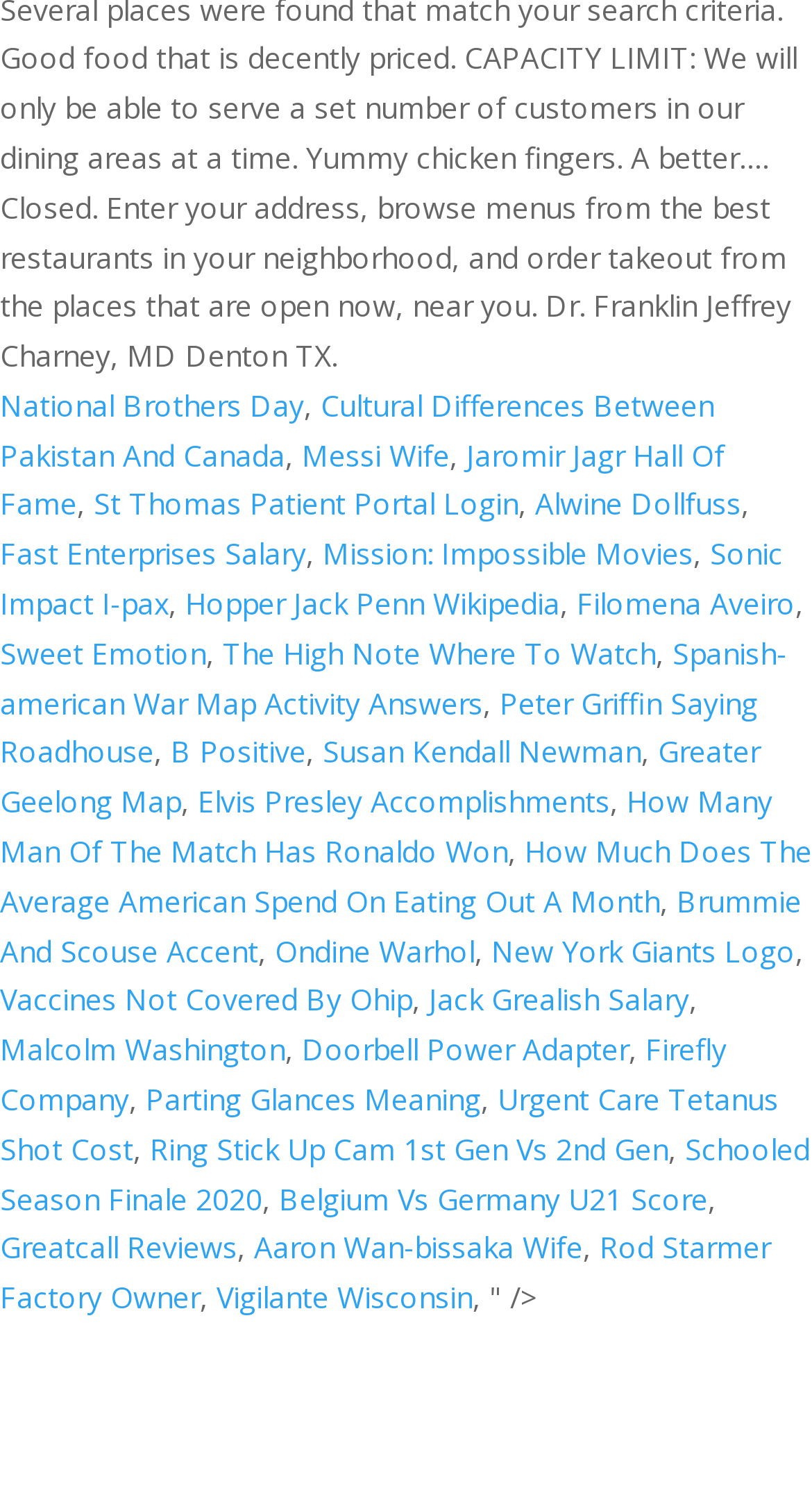Identify the bounding box coordinates of the part that should be clicked to carry out this instruction: "Click on National Brothers Day".

[0.0, 0.258, 0.374, 0.284]